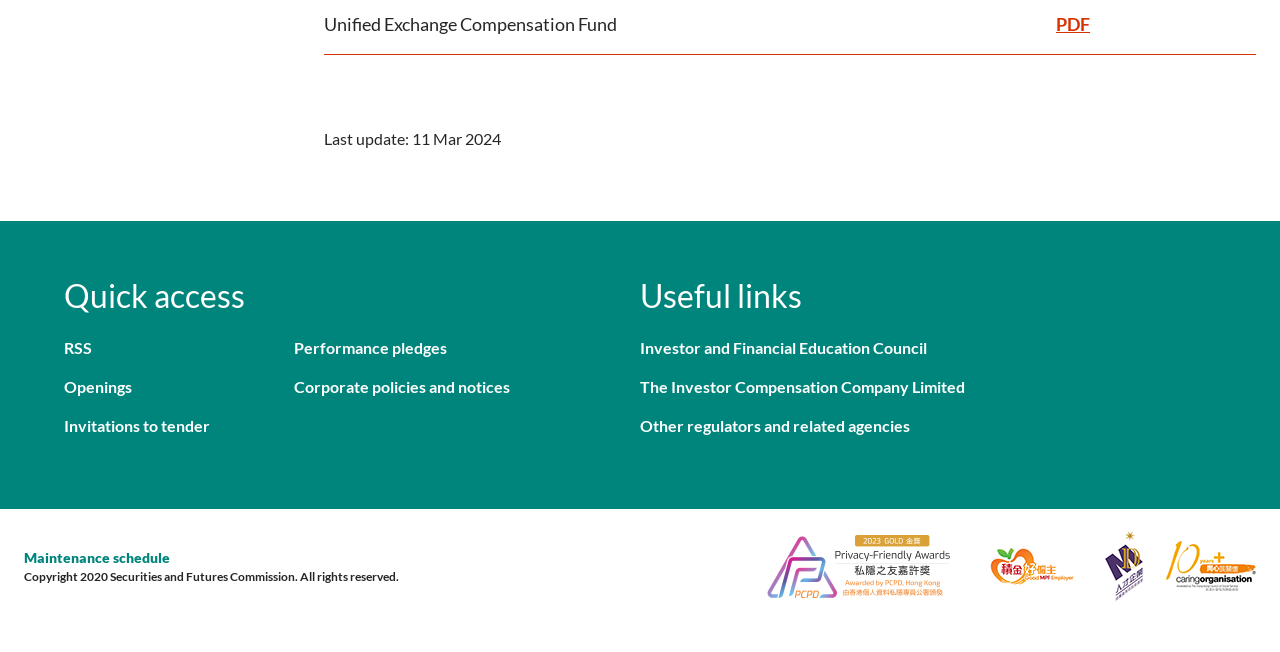Highlight the bounding box coordinates of the element that should be clicked to carry out the following instruction: "View RSS". The coordinates must be given as four float numbers ranging from 0 to 1, i.e., [left, top, right, bottom].

[0.05, 0.515, 0.23, 0.552]